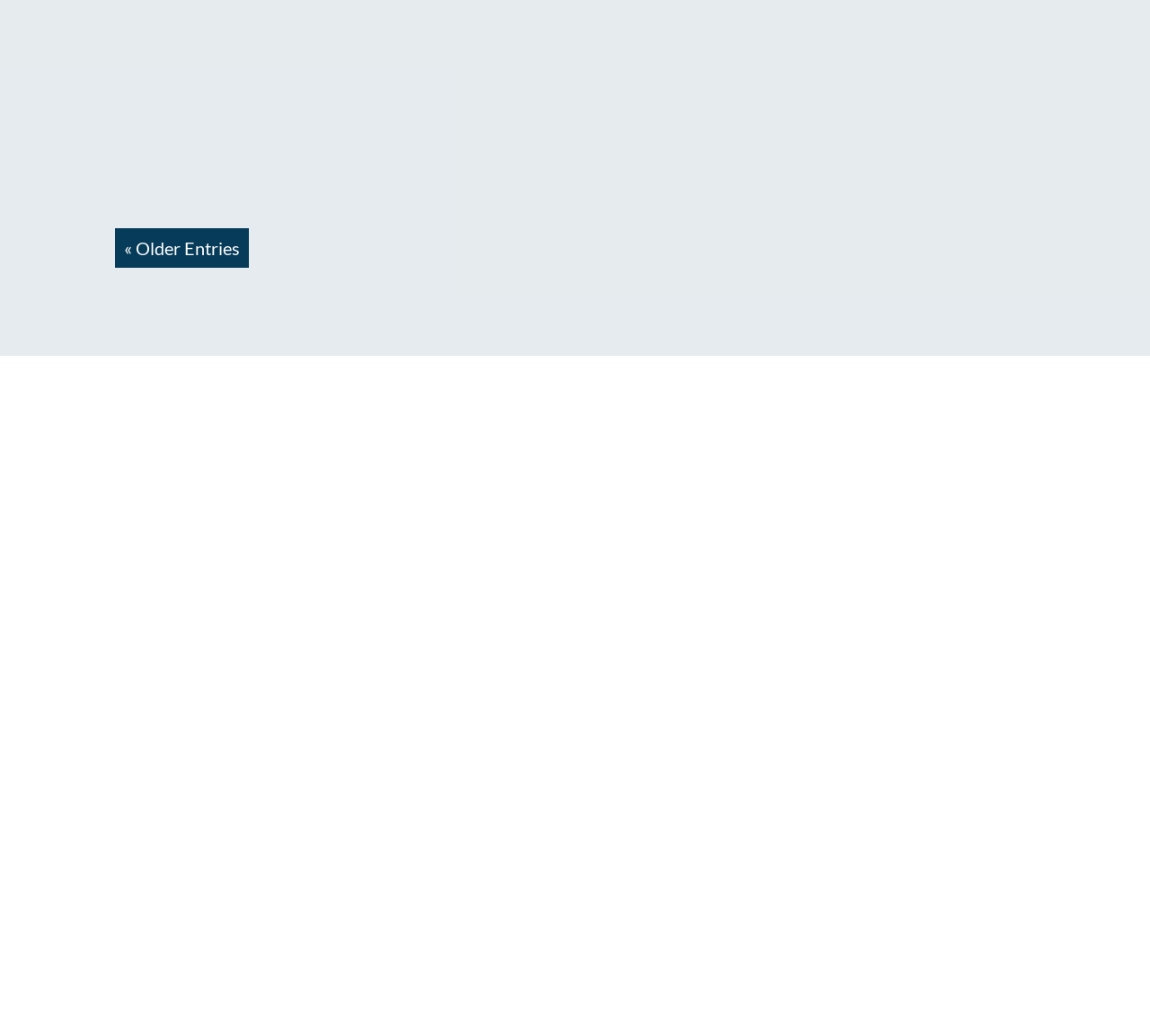Please find the bounding box for the UI element described by: "Bareboating Tips".

[0.216, 0.093, 0.331, 0.114]